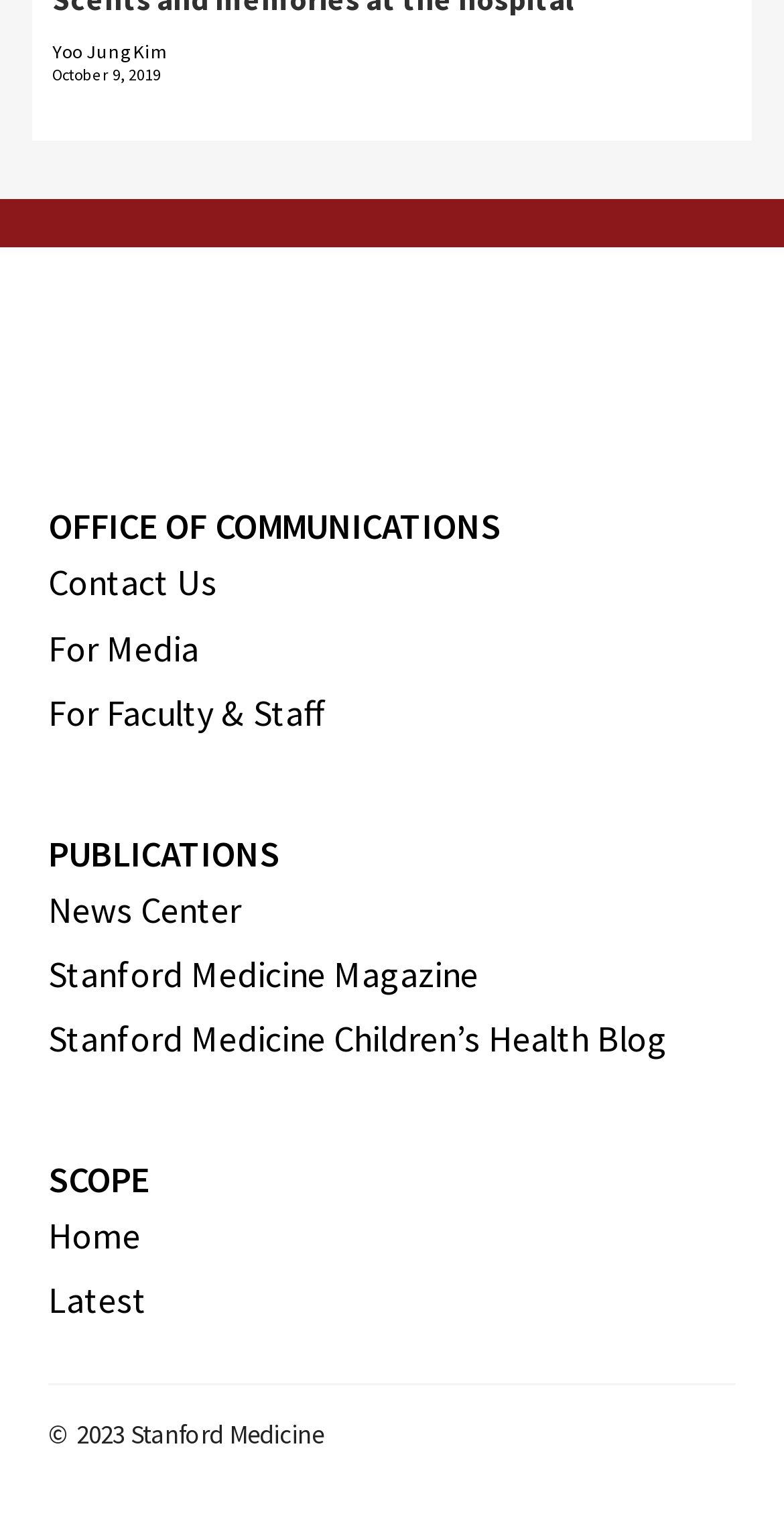Based on the element description: "Contact Us", identify the bounding box coordinates for this UI element. The coordinates must be four float numbers between 0 and 1, listed as [left, top, right, bottom].

[0.062, 0.364, 0.277, 0.394]